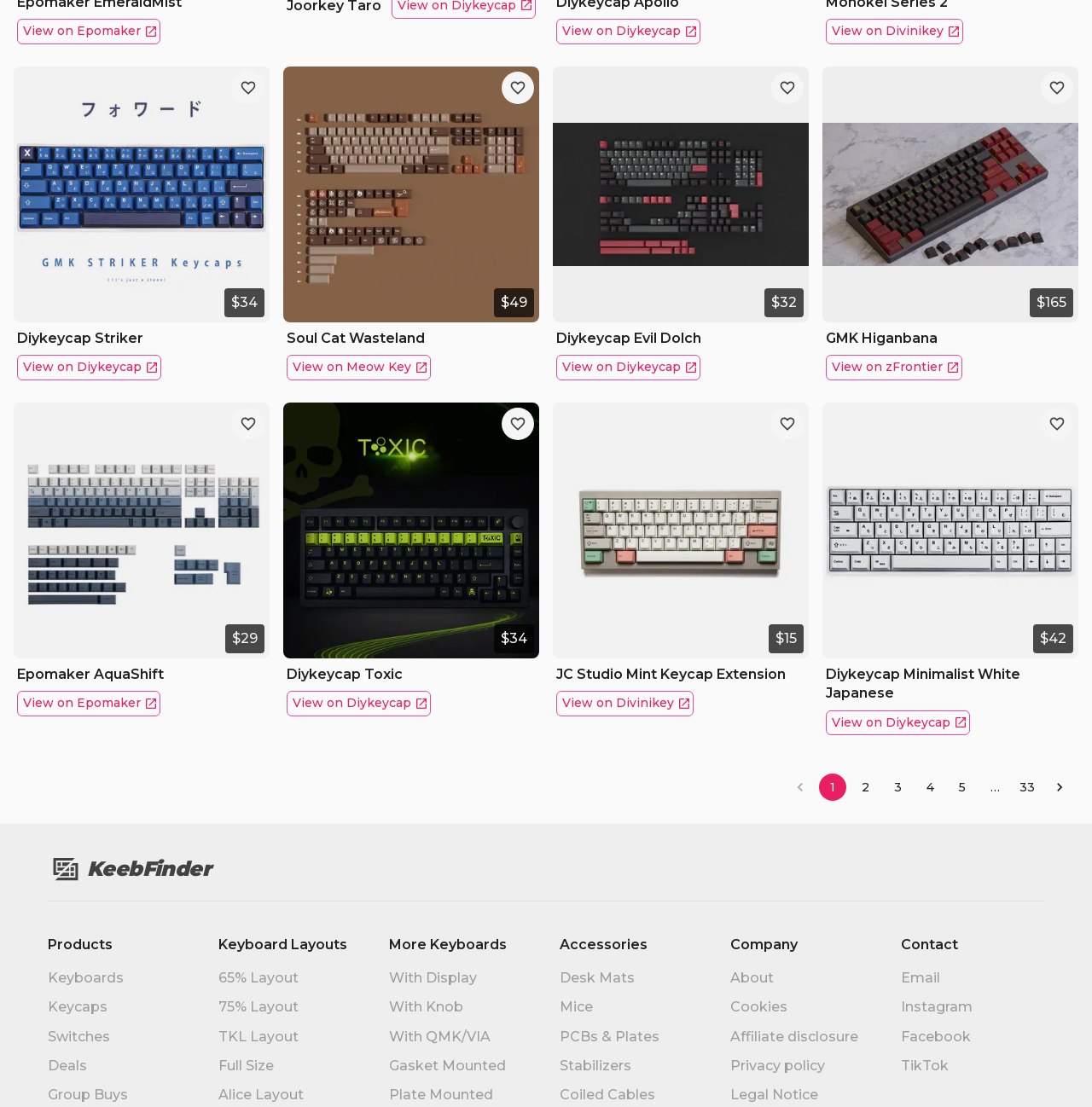Can you find the bounding box coordinates for the element to click on to achieve the instruction: "View [In Stock] GMK Higanbana on zFrontier"?

[0.756, 0.321, 0.881, 0.344]